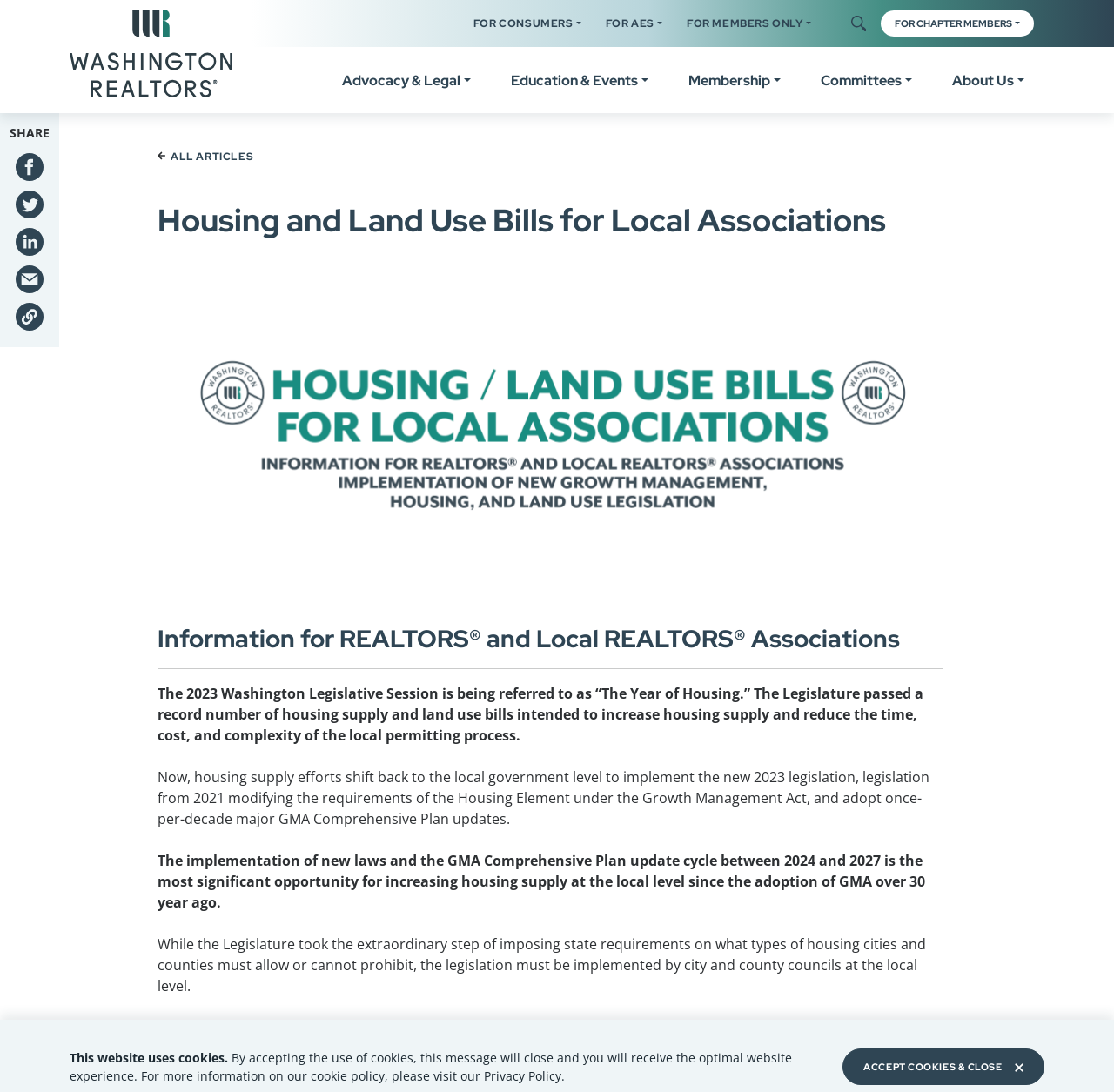Determine the bounding box coordinates of the target area to click to execute the following instruction: "Click on the 'SIGN UP' button."

None